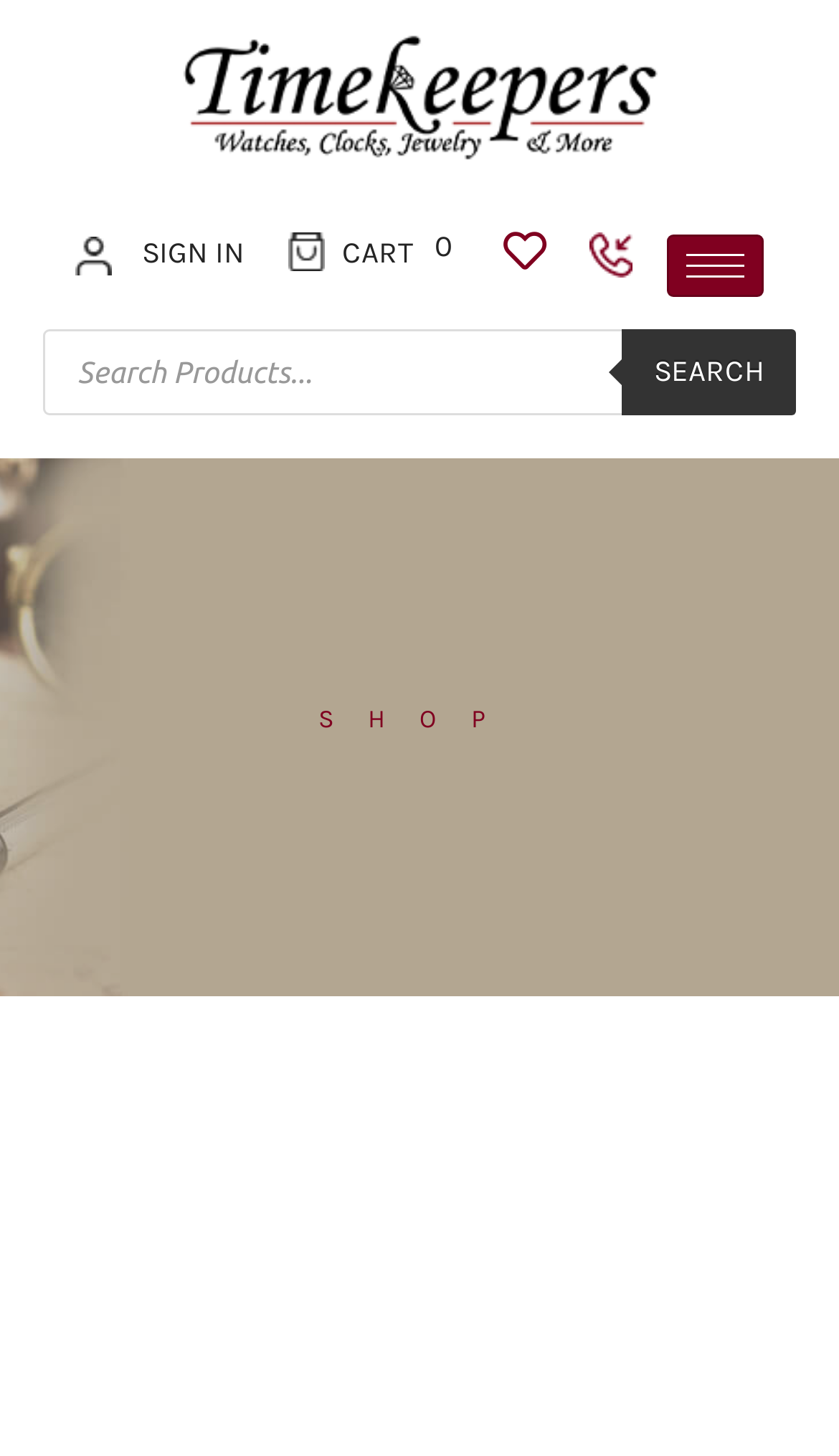What is the main category of the website?
Please provide a single word or phrase as your answer based on the image.

SHOP